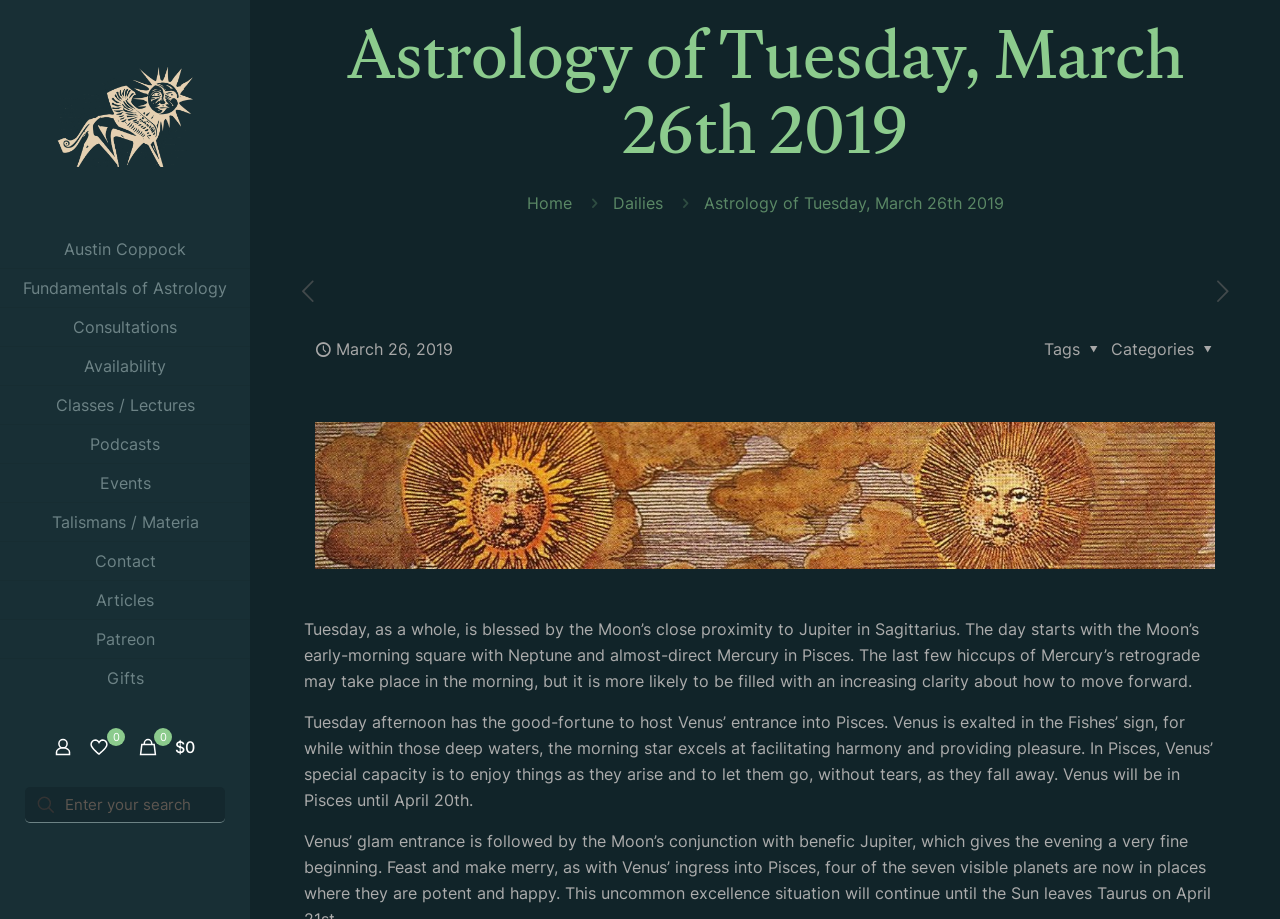Please locate the bounding box coordinates of the element that needs to be clicked to achieve the following instruction: "Go to About Us page". The coordinates should be four float numbers between 0 and 1, i.e., [left, top, right, bottom].

None